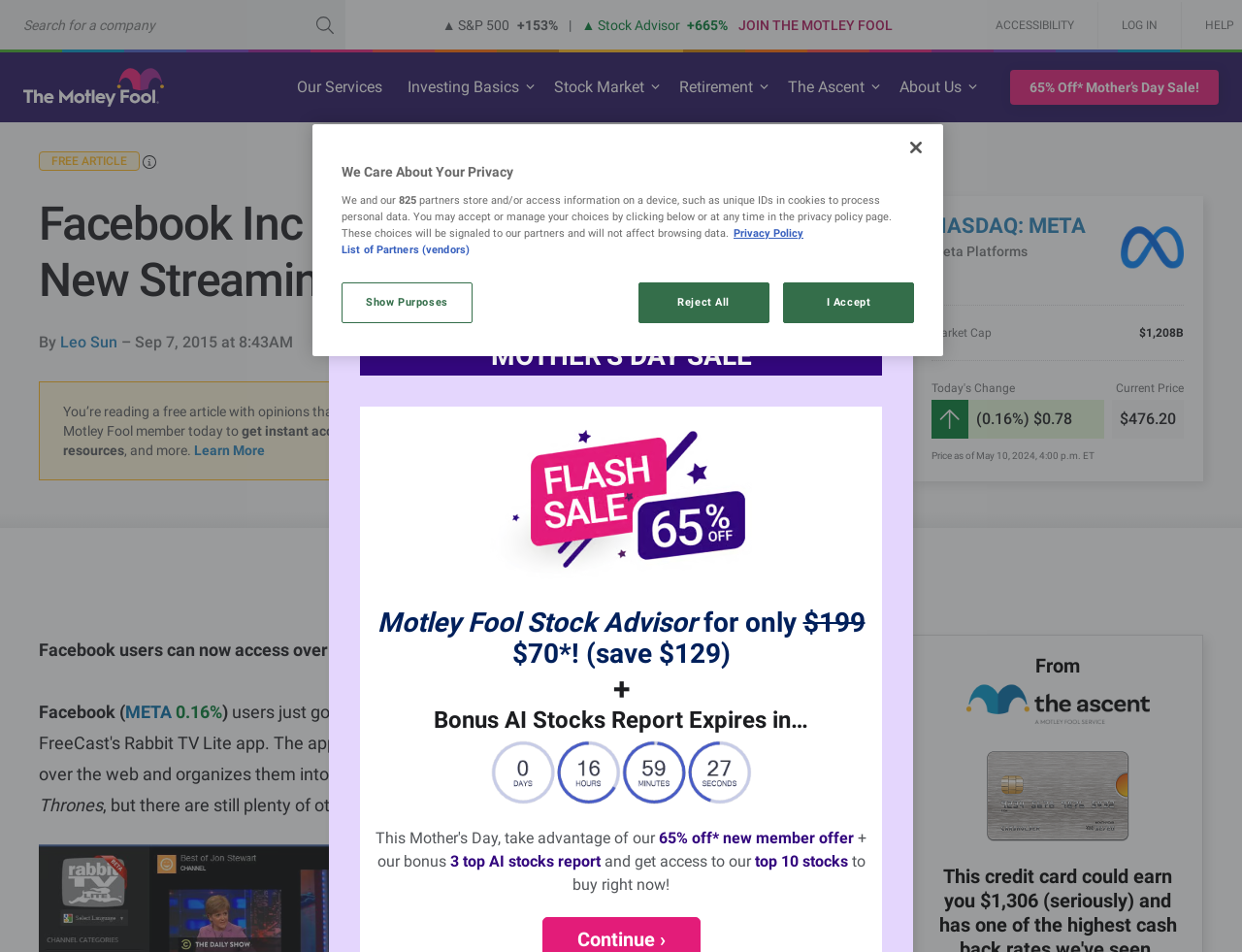Please provide the bounding box coordinates for the element that needs to be clicked to perform the instruction: "Read the latest article 'Mastering time management with ADHD'". The coordinates must consist of four float numbers between 0 and 1, formatted as [left, top, right, bottom].

None